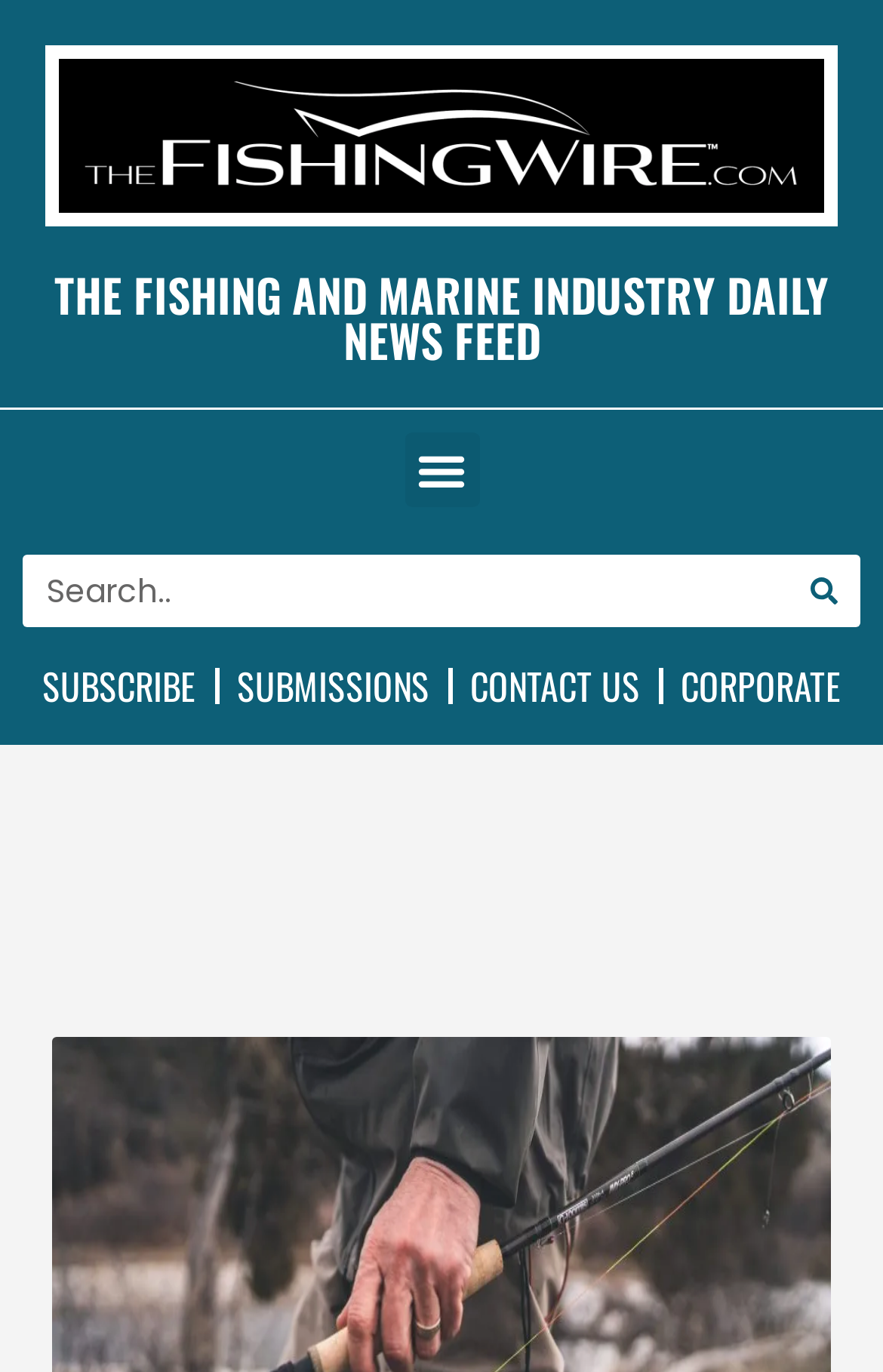What is the name of the industry daily news feed?
Please provide a single word or phrase in response based on the screenshot.

THE FISHING AND MARINE INDUSTRY DAILY NEWS FEED